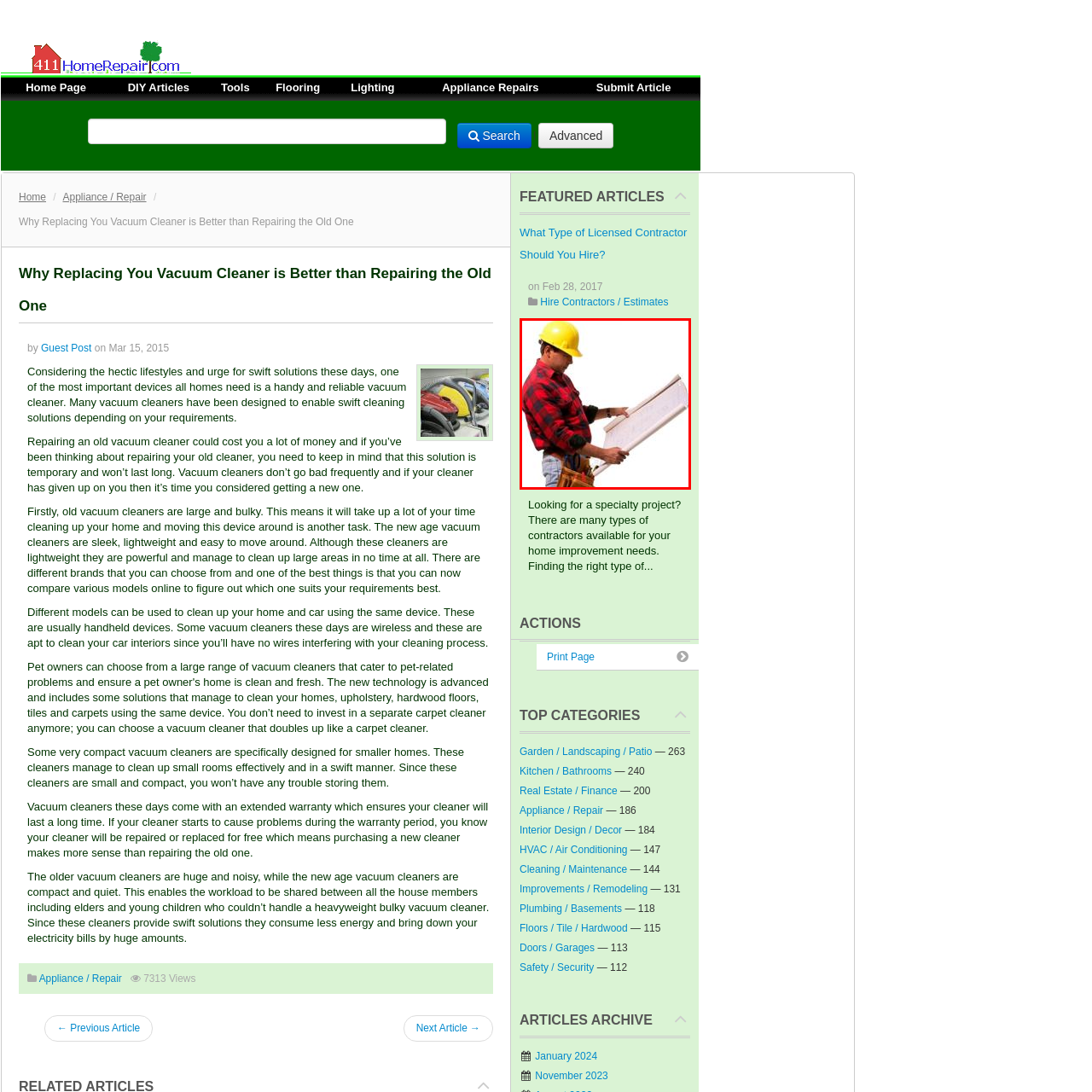What is the significance of the worker's focused demeanor?
Pay attention to the image surrounded by the red bounding box and respond to the question with a detailed answer.

The worker's focused demeanor emphasizes the importance of careful planning and attention to detail in ensuring successful project execution, highlighting the need for thoroughness and precision in construction and renovation tasks.